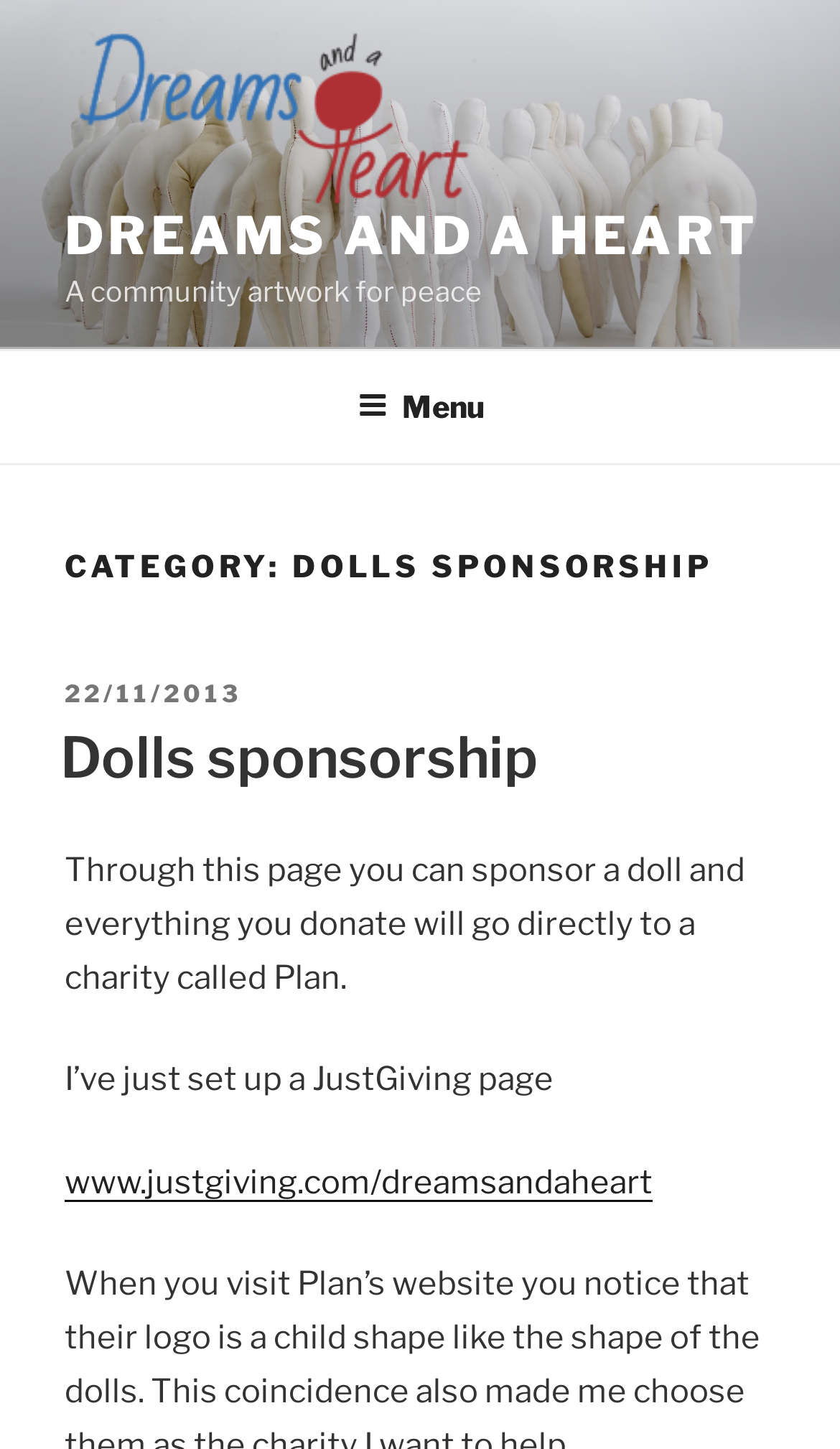Give the bounding box coordinates for the element described as: "Dreams and a Heart".

[0.077, 0.141, 0.904, 0.184]